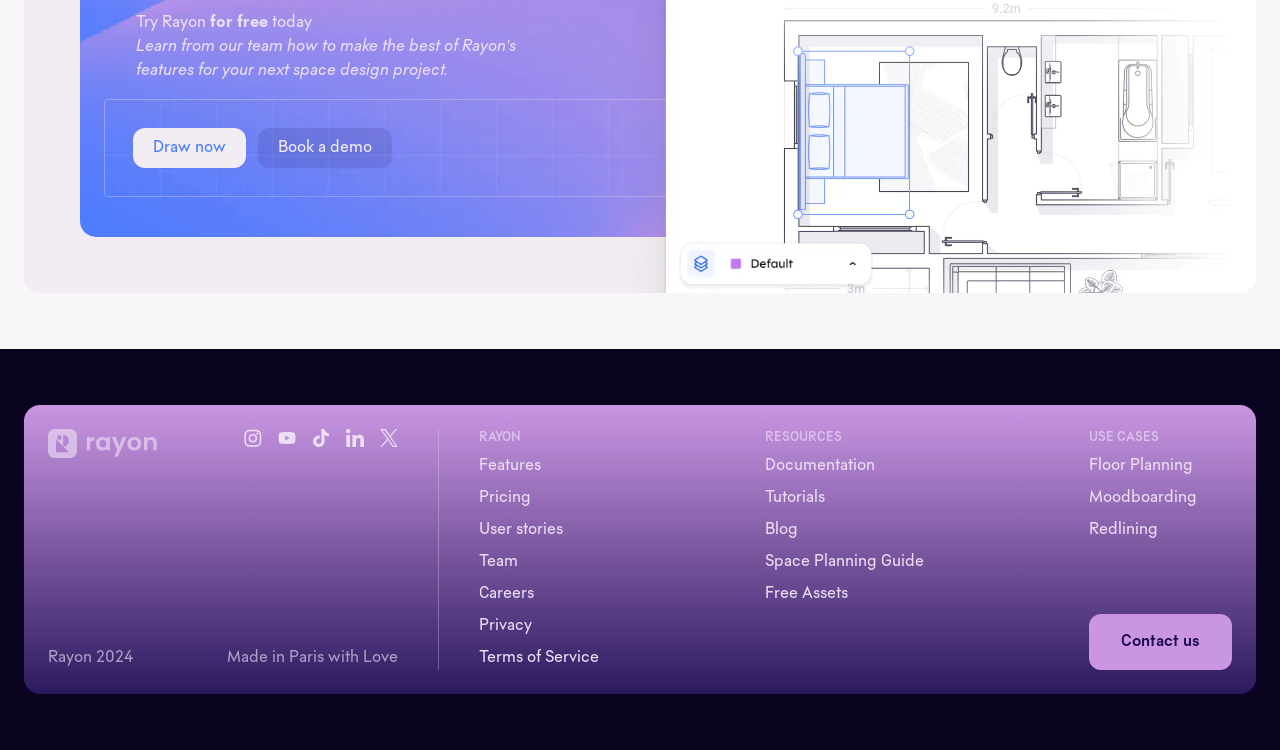Provide the bounding box coordinates for the specified HTML element described in this description: "Privacy". The coordinates should be four float numbers ranging from 0 to 1, in the format [left, top, right, bottom].

[0.374, 0.824, 0.416, 0.845]